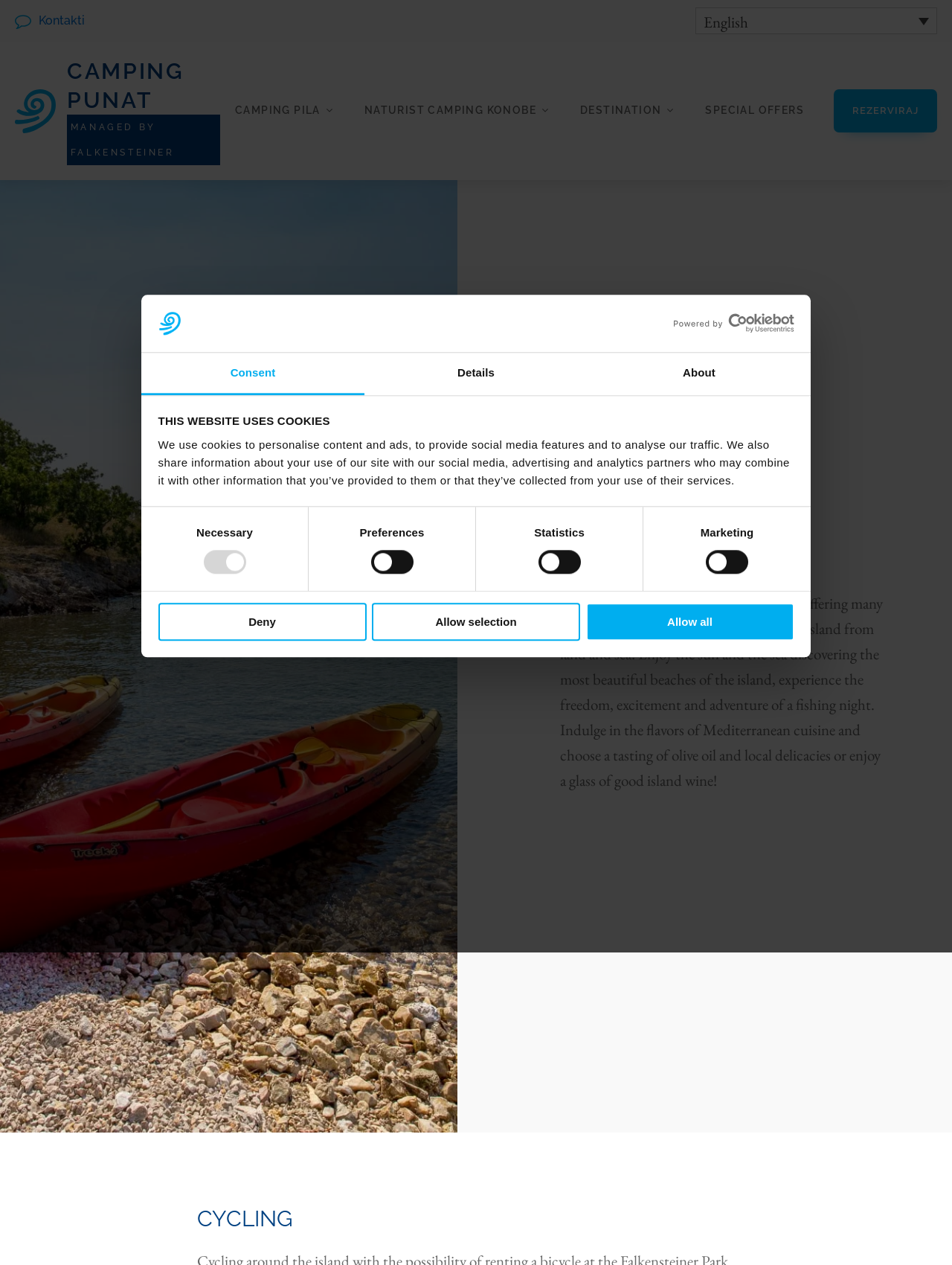What language can be selected?
Could you please answer the question thoroughly and with as much detail as possible?

I found the answer by looking at the top right corner of the webpage, where it says 'English' and also has a link to switch the language.